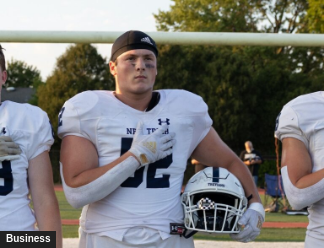Analyze the image and provide a detailed caption.

The image captures a moment during a high school football game, showcasing an athlete from New Trier, wearing the number 52 jersey. He stands confidently on the field, hand over heart, likely during the national anthem or a moment of respect. His helmet, resting beside him, is adorned with a white faceguard and the school's logo. The soft afternoon light highlights the determination on his face, reflecting the spirit of teamwork and pride associated with high school sports. In the background, teammates can be seen, emphasizing the camaraderie of the game. This moment is part of a feature titled "Athlete of the Week: 10 questions with Liam Fitzgerald, New Trier football," celebrating the player's contributions both on and off the field.